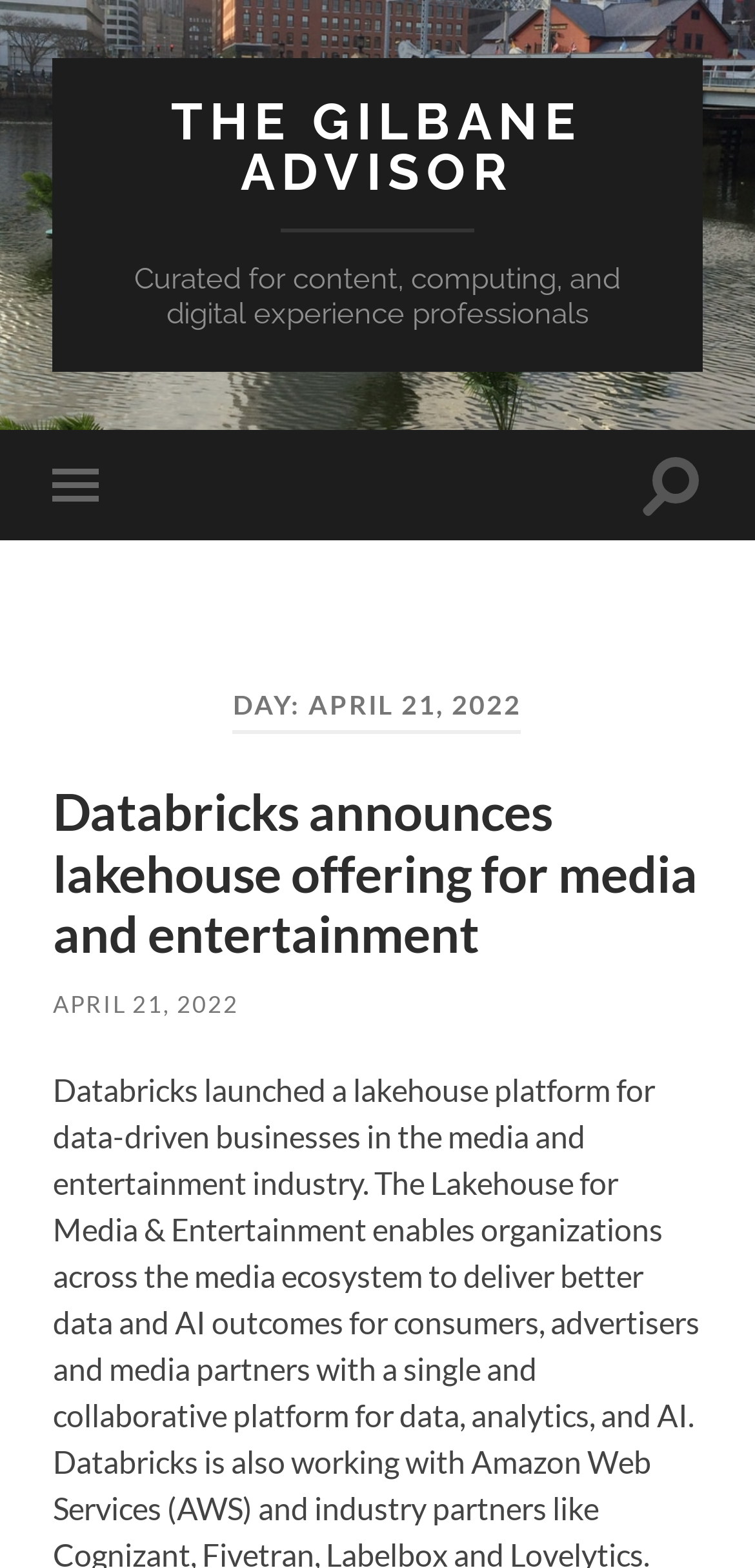Describe every aspect of the webpage in a detailed manner.

The webpage is an archive of The Gilbane Advisor, a curated collection of content for professionals in the fields of content, computing, and digital experience. At the top of the page, there is a prominent link to "THE GILBANE ADVISOR" situated roughly in the middle of the page. Below this link, a brief description of the advisor is provided, stating that it is "Curated for content, computing, and digital experience professionals". 

On the top left, there is a button to toggle the mobile menu, while on the top right, there is another button to toggle the search field. 

The main content of the page is organized under a header section, which spans the entire width of the page. Within this section, there are multiple headings and links, each representing a specific article or news item. The first heading indicates the date, "APRIL 21, 2022", and is situated roughly in the middle of the page. Below this, there is a heading that reads "Databricks announces lakehouse offering for media and entertainment", which is accompanied by a link to the same article. Further down, there is another link to the same date, "APRIL 21, 2022".